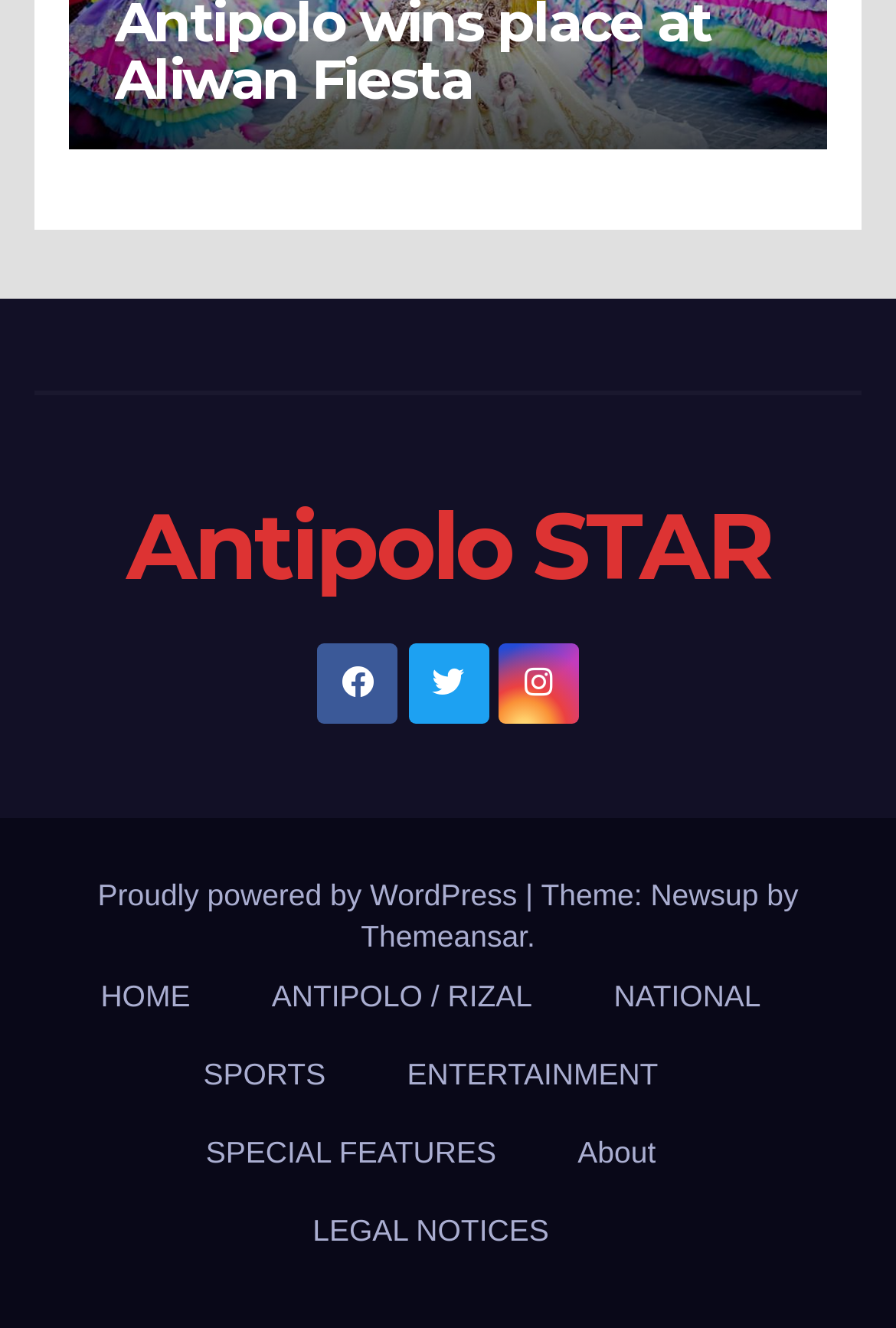Bounding box coordinates are given in the format (top-left x, top-left y, bottom-right x, bottom-right y). All values should be floating point numbers between 0 and 1. Provide the bounding box coordinate for the UI element described as: Proudly powered by WordPress

[0.109, 0.661, 0.586, 0.687]